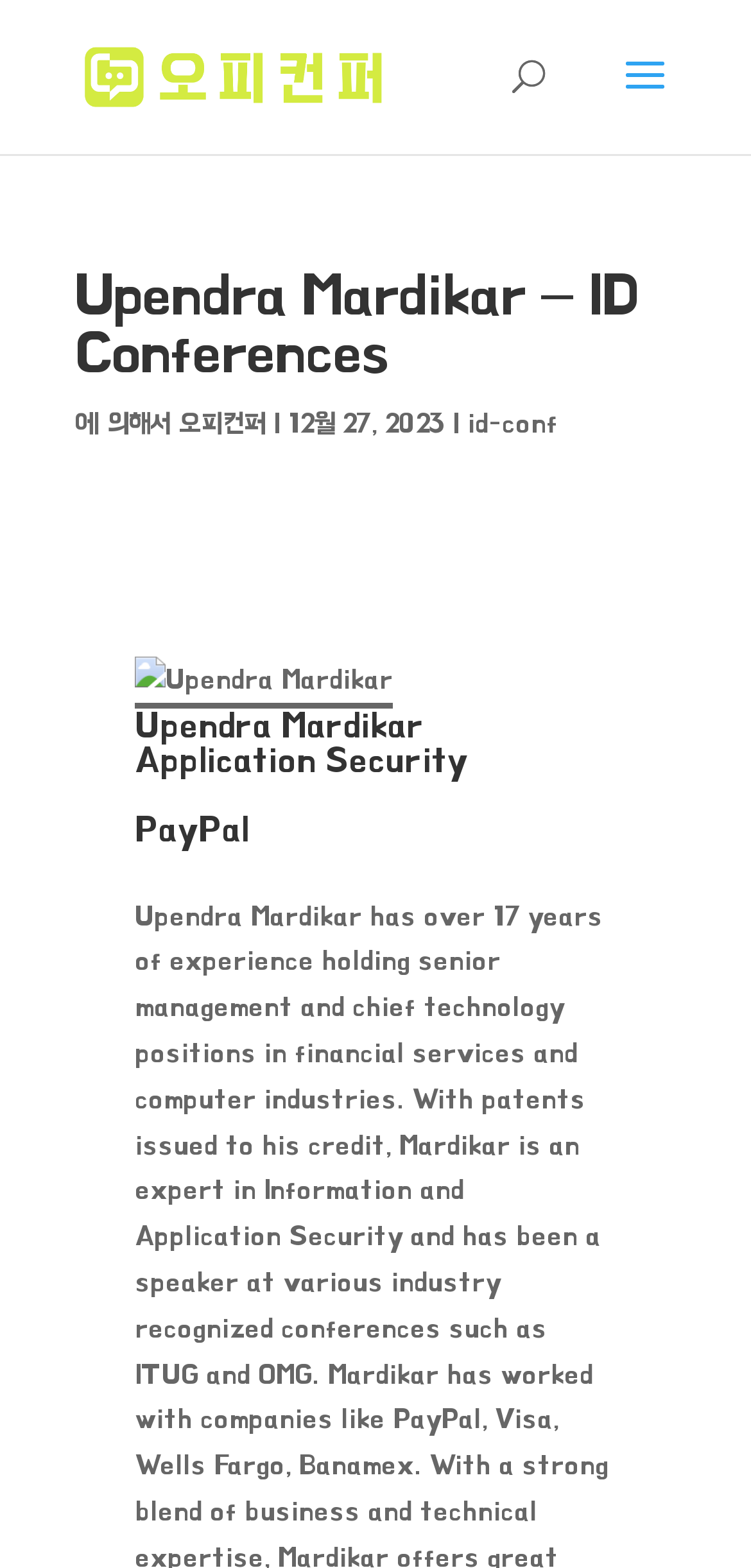Using the information in the image, give a comprehensive answer to the question: 
What is the type of security mentioned on the webpage?

I determined the answer by looking at the heading element 'Upendra Mardikar Application Security PayPal' which suggests that the type of security mentioned is Application Security.